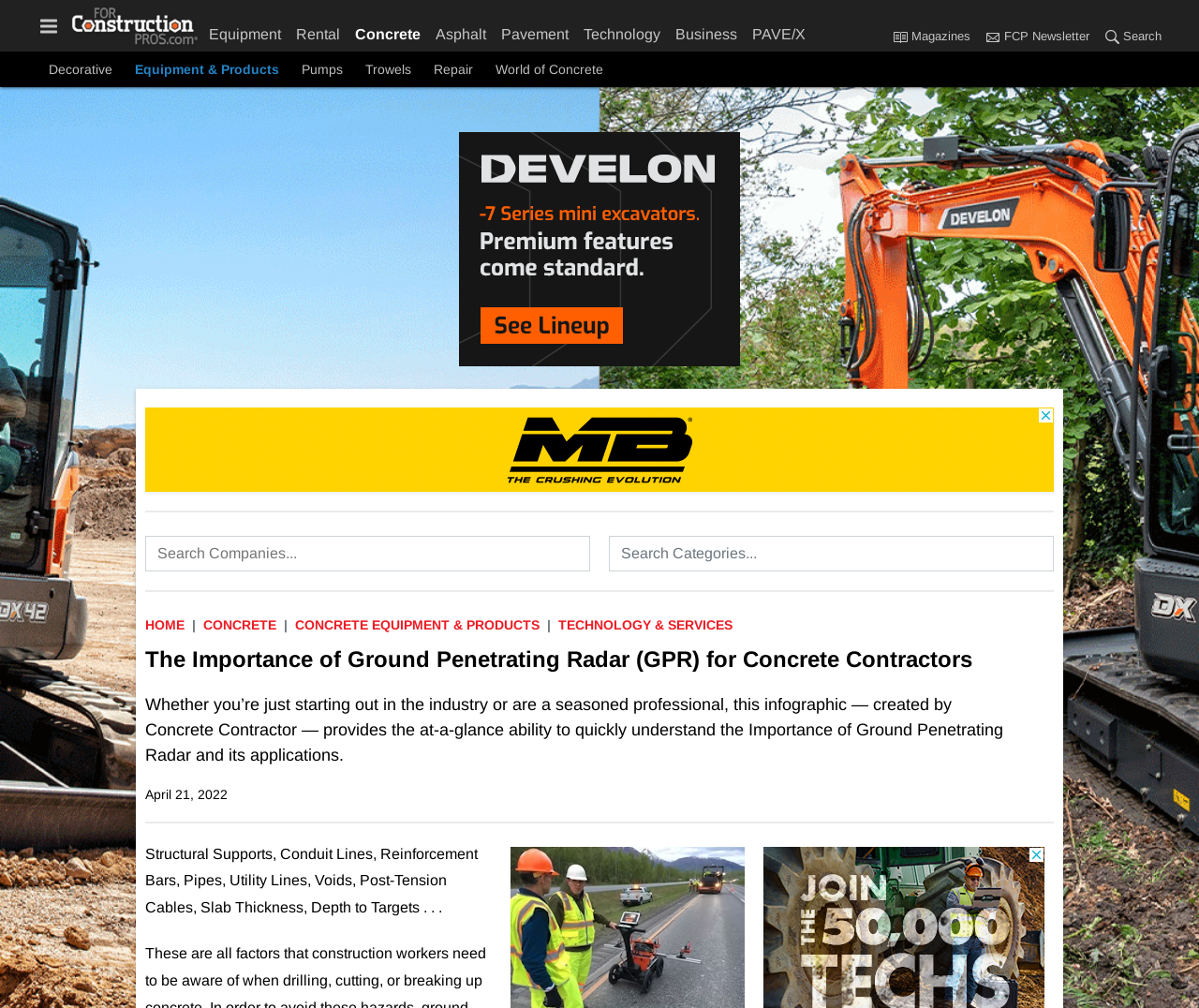Identify the bounding box coordinates of the area you need to click to perform the following instruction: "view the previous post".

None